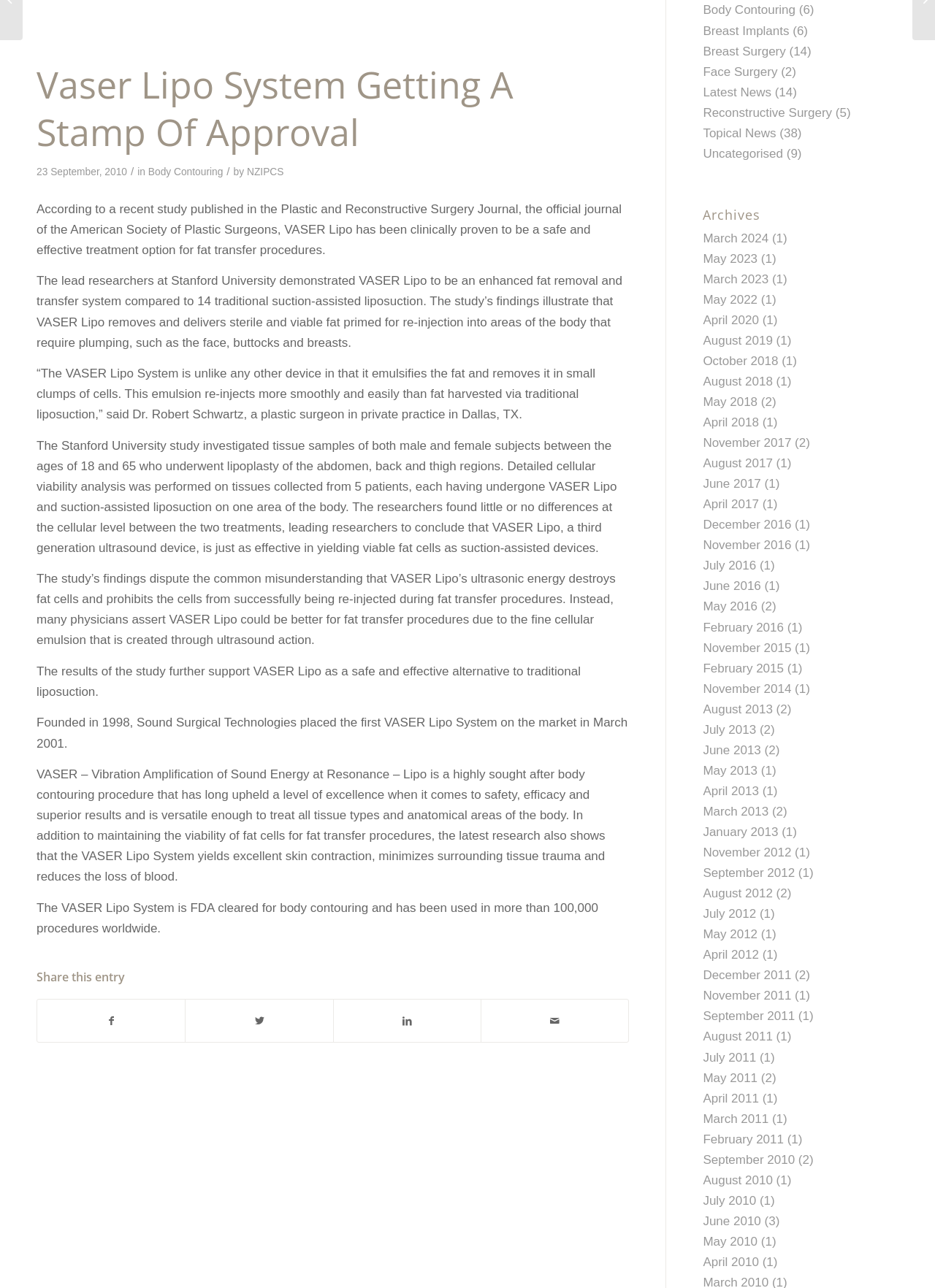Identify the bounding box for the UI element described as: "Share on Twitter". The coordinates should be four float numbers between 0 and 1, i.e., [left, top, right, bottom].

[0.199, 0.776, 0.356, 0.809]